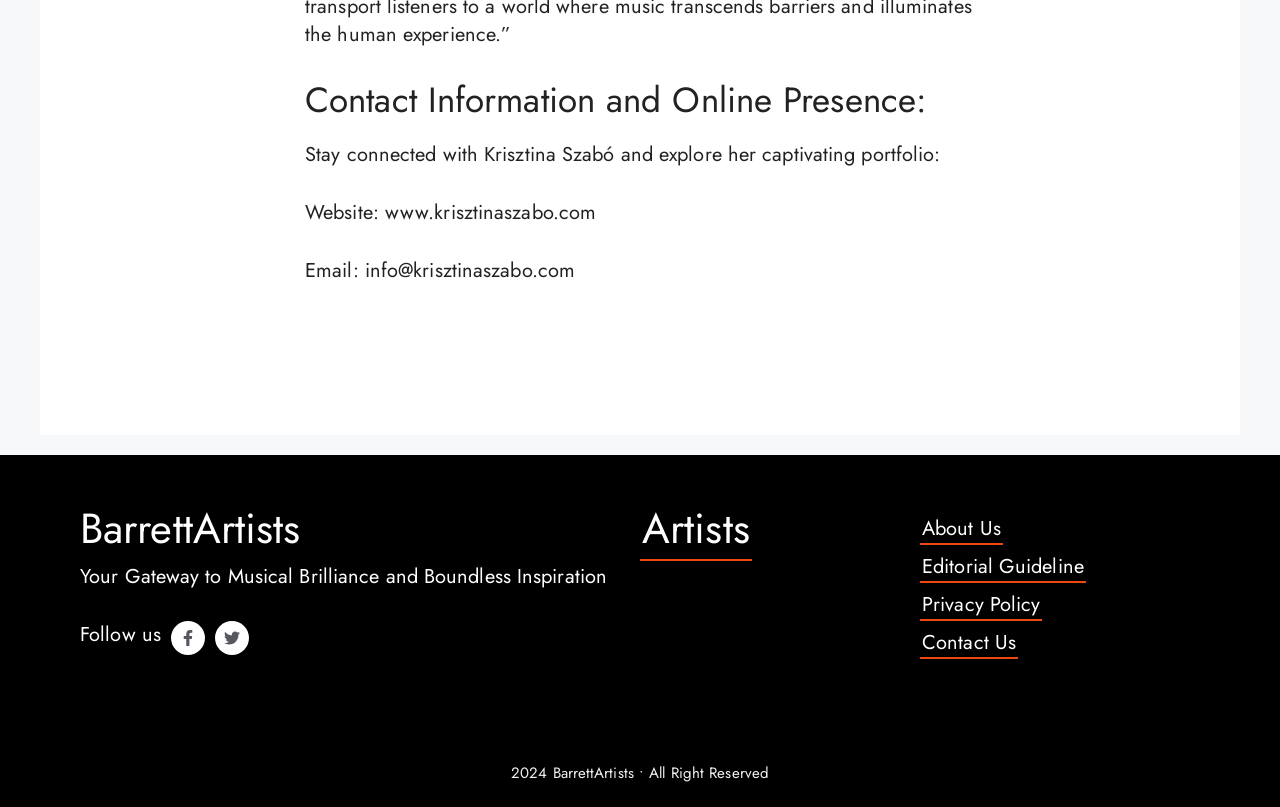Extract the bounding box coordinates for the described element: "Accept all cookies". The coordinates should be represented as four float numbers between 0 and 1: [left, top, right, bottom].

None